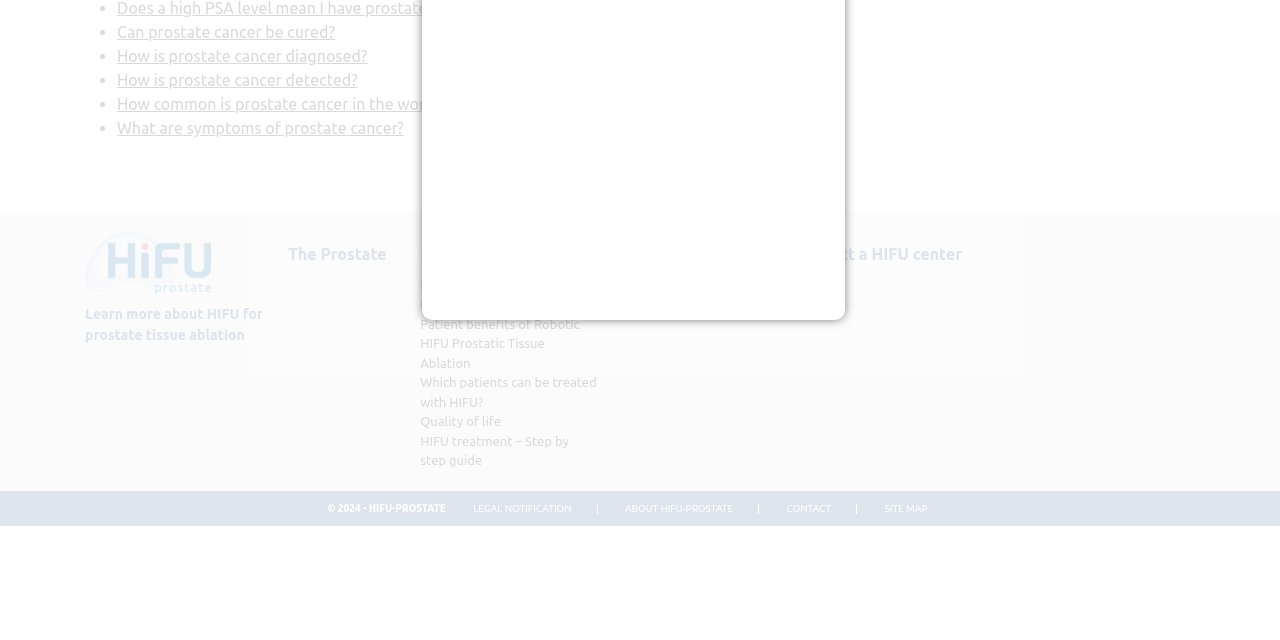Given the element description "Contact", identify the bounding box of the corresponding UI element.

[0.595, 0.785, 0.669, 0.802]